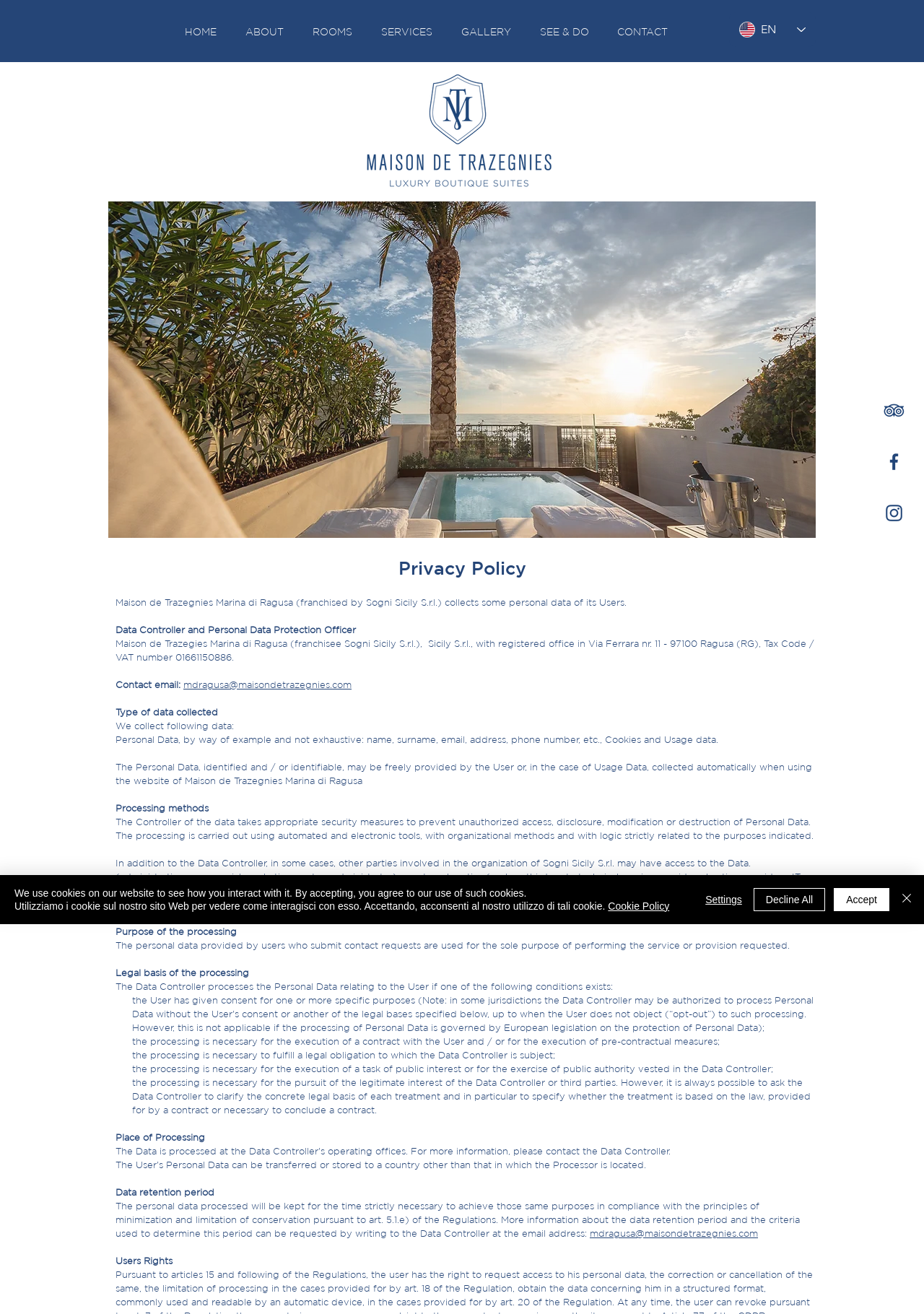Ascertain the bounding box coordinates for the UI element detailed here: "SERVICES". The coordinates should be provided as [left, top, right, bottom] with each value being a float between 0 and 1.

[0.397, 0.013, 0.484, 0.036]